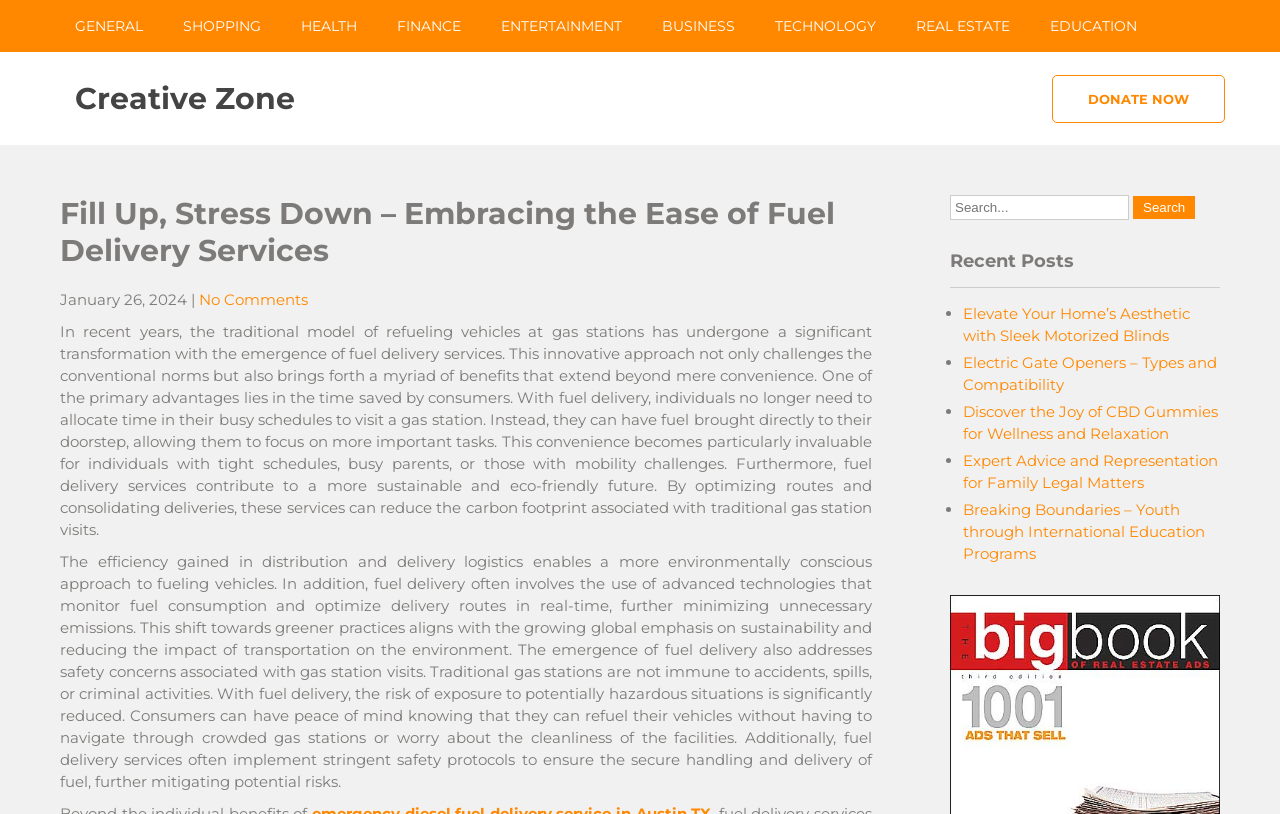Locate the bounding box coordinates of the area where you should click to accomplish the instruction: "Check recent posts".

[0.742, 0.307, 0.953, 0.354]